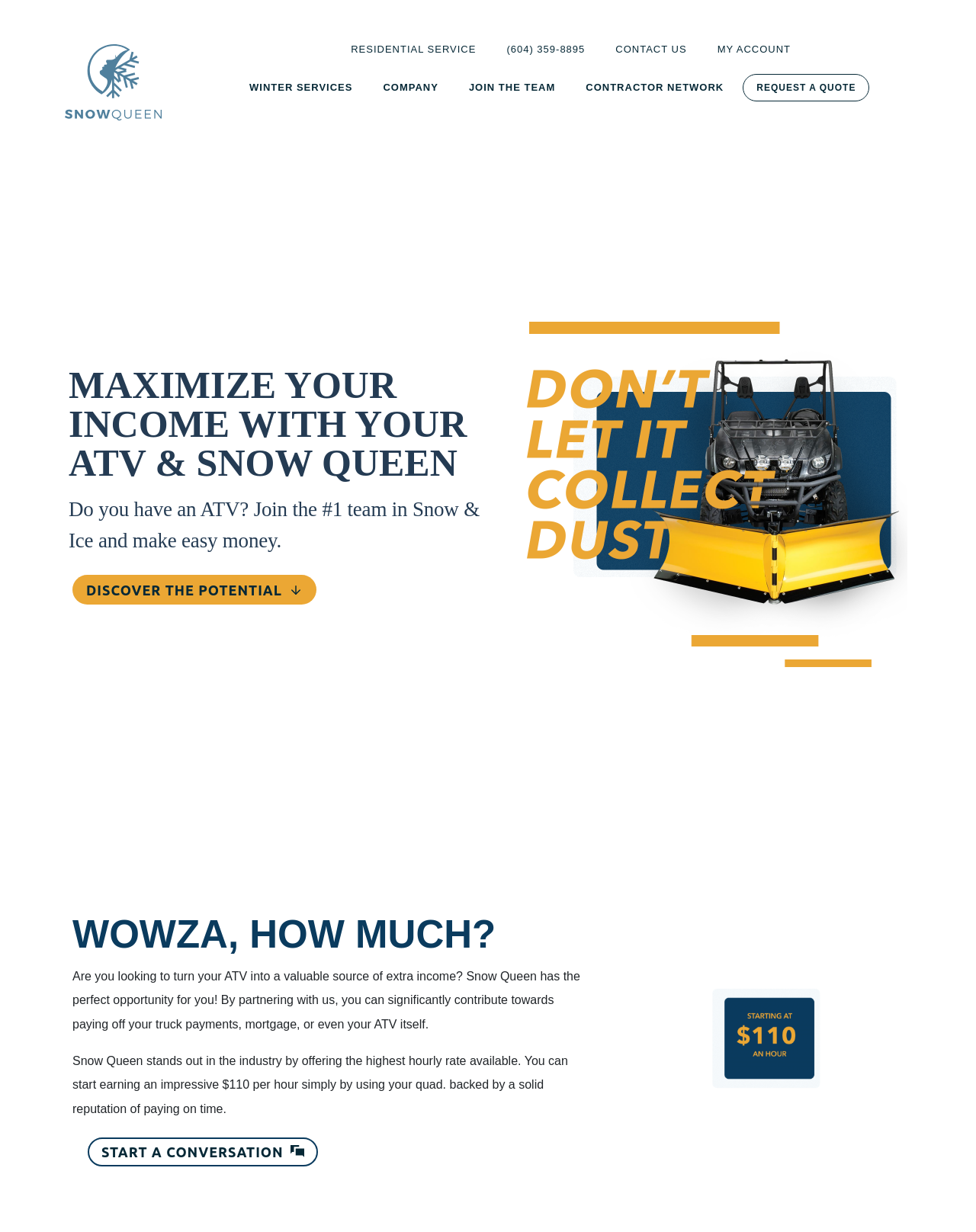What is the company's name? From the image, respond with a single word or brief phrase.

Snow Queen